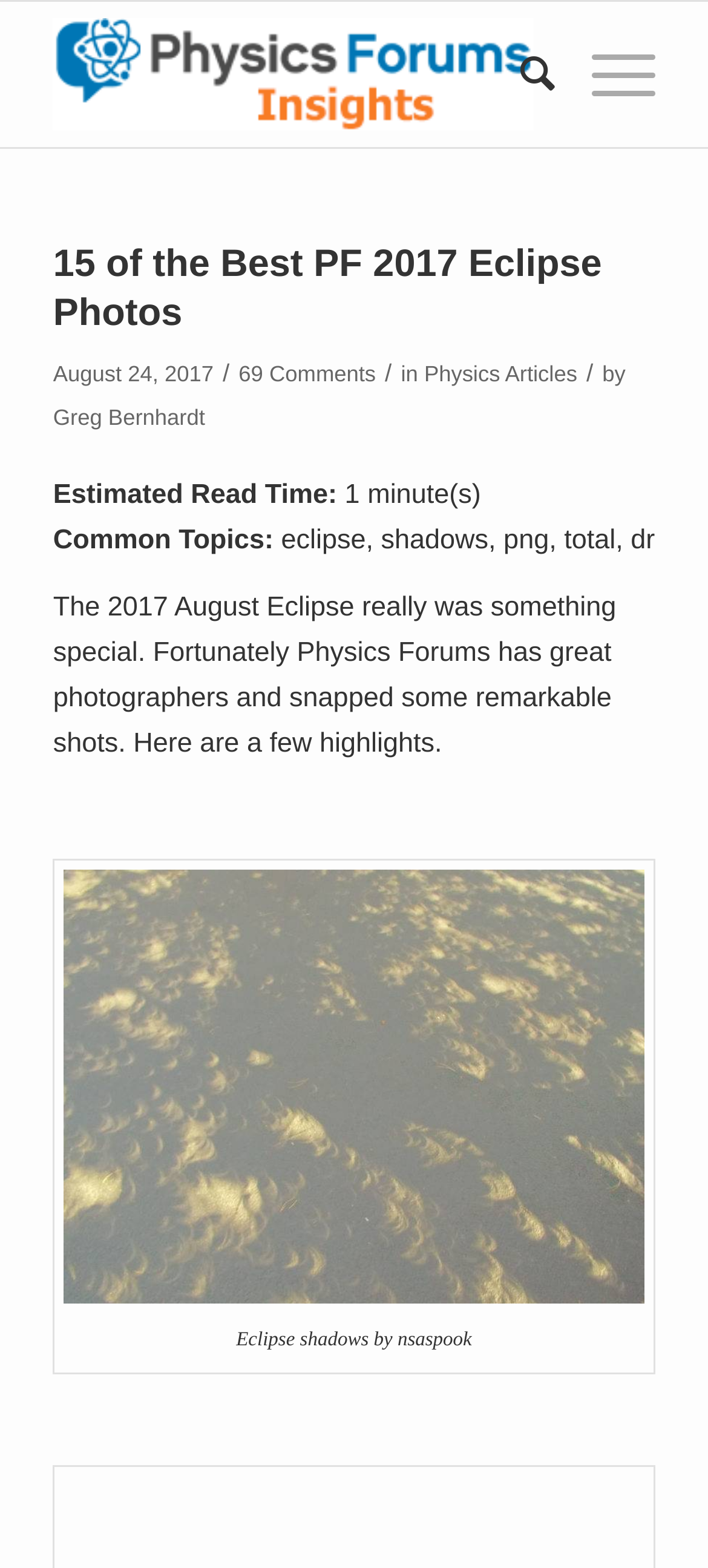Provide the bounding box coordinates of the HTML element this sentence describes: "Search". The bounding box coordinates consist of four float numbers between 0 and 1, i.e., [left, top, right, bottom].

[0.684, 0.001, 0.784, 0.094]